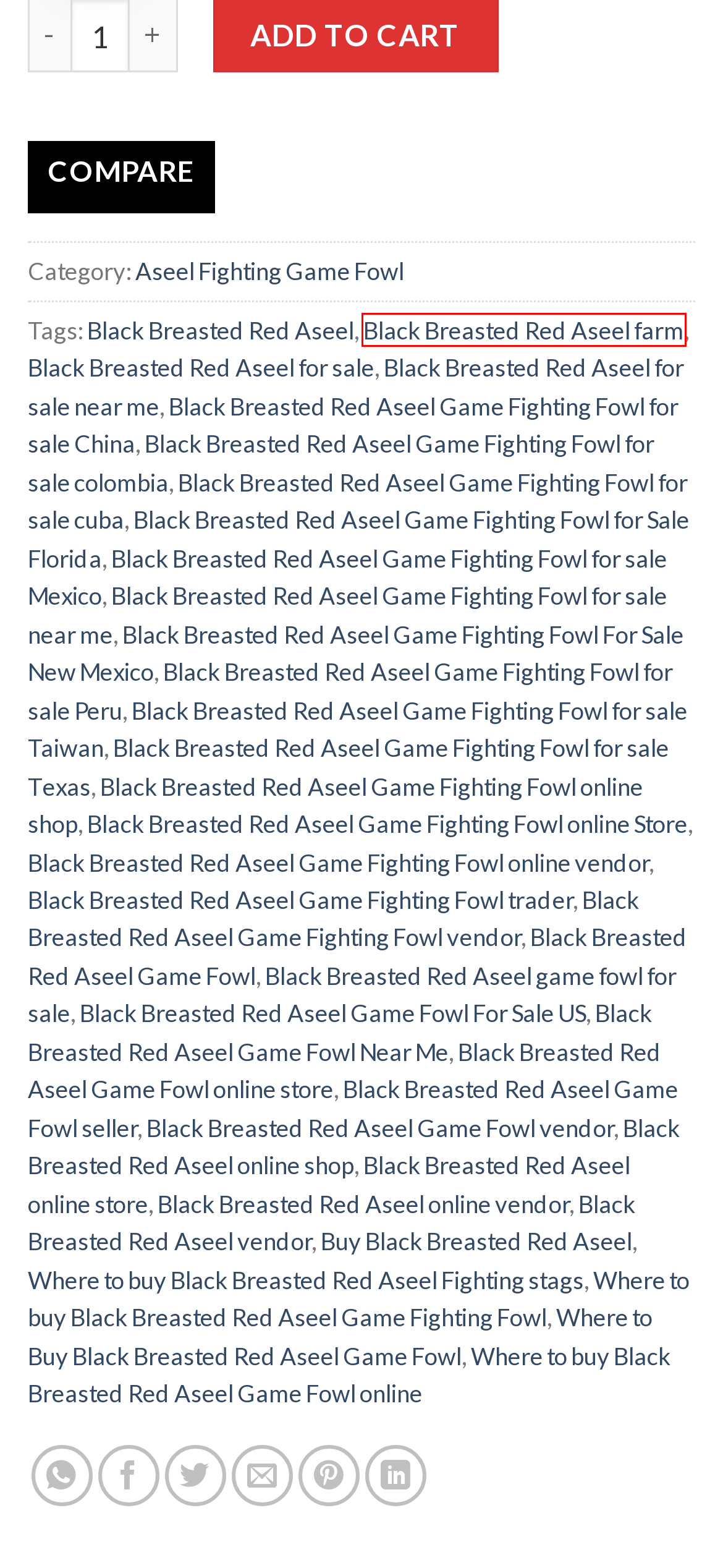Review the screenshot of a webpage containing a red bounding box around an element. Select the description that best matches the new webpage after clicking the highlighted element. The options are:
A. Black Breasted Red Aseel game fowl for sale - AVianluxfarm
B. Black Breasted Red Aseel Game Fighting Fowl for sale China - AVianluxfarm
C. Black Breasted Red Aseel Game Fowl For Sale US - AVianluxfarm
D. Black Breasted Red Aseel Game Fowl seller - AVianluxfarm
E. Black Breasted Red Aseel online vendor - AVianluxfarm
F. Buy Black Breasted Red Aseel - AVianluxfarm
G. Black Breasted Red Aseel farm - AVianluxfarm
H. Black Breasted Red Aseel Game Fighting Fowl trader - AVianluxfarm

G